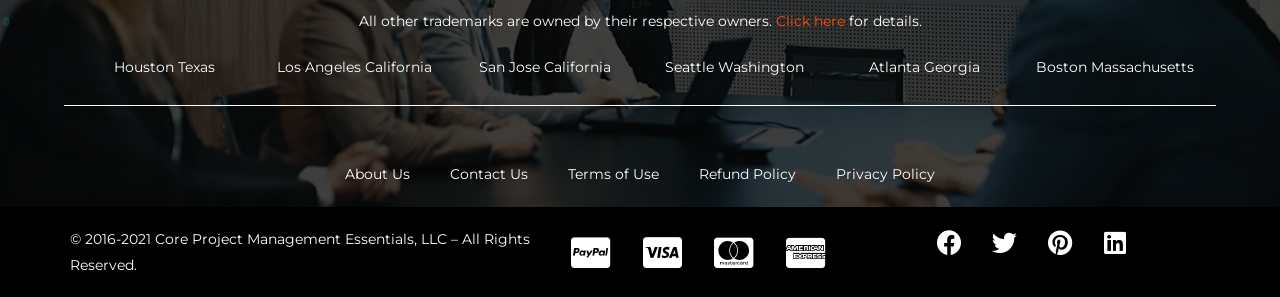Based on the element description: "Add to Cart", identify the bounding box coordinates for this UI element. The coordinates must be four float numbers between 0 and 1, listed as [left, top, right, bottom].

None